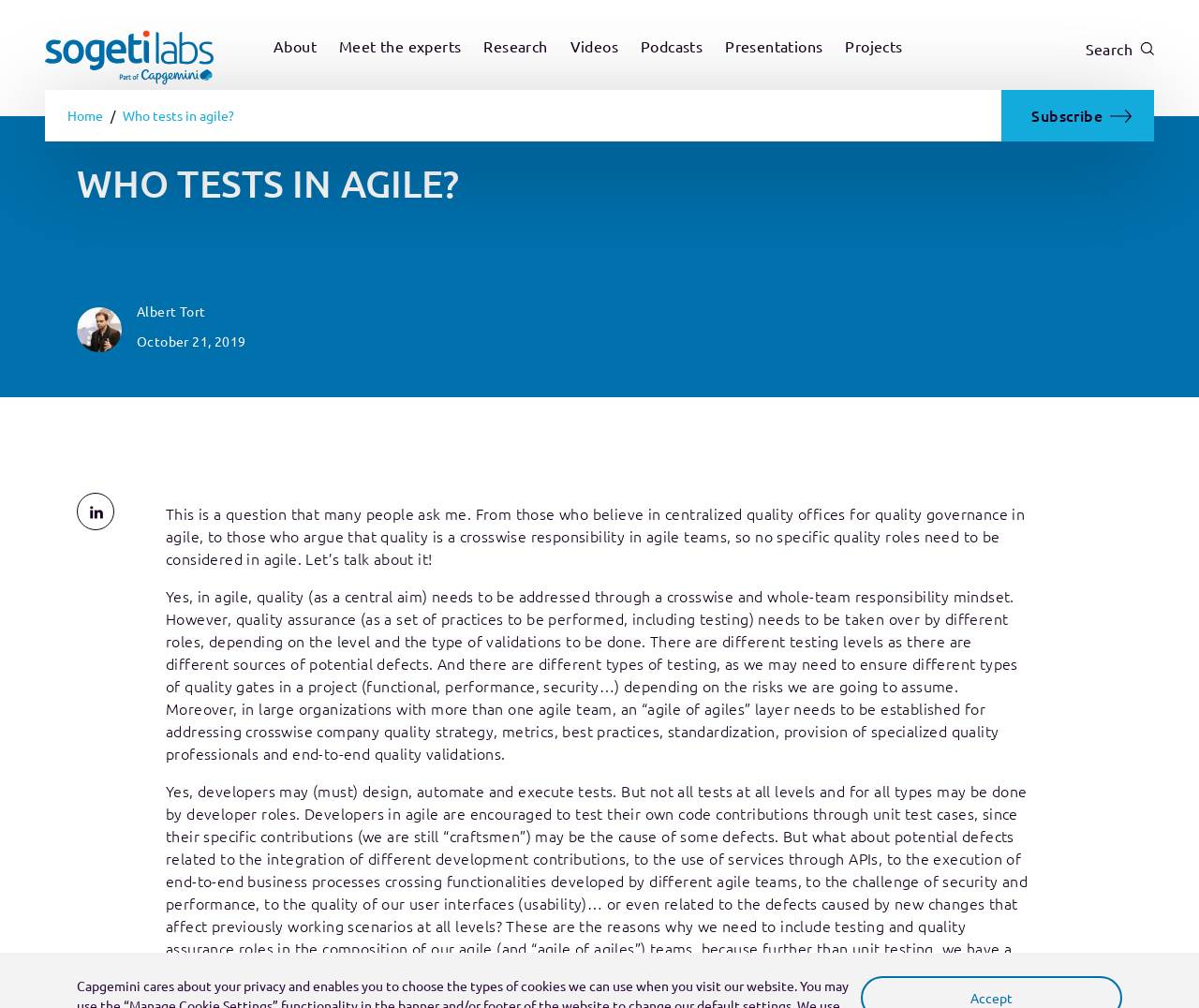Identify the bounding box coordinates of the clickable region required to complete the instruction: "Go to the 'Home' page". The coordinates should be given as four float numbers within the range of 0 and 1, i.e., [left, top, right, bottom].

[0.056, 0.105, 0.086, 0.125]